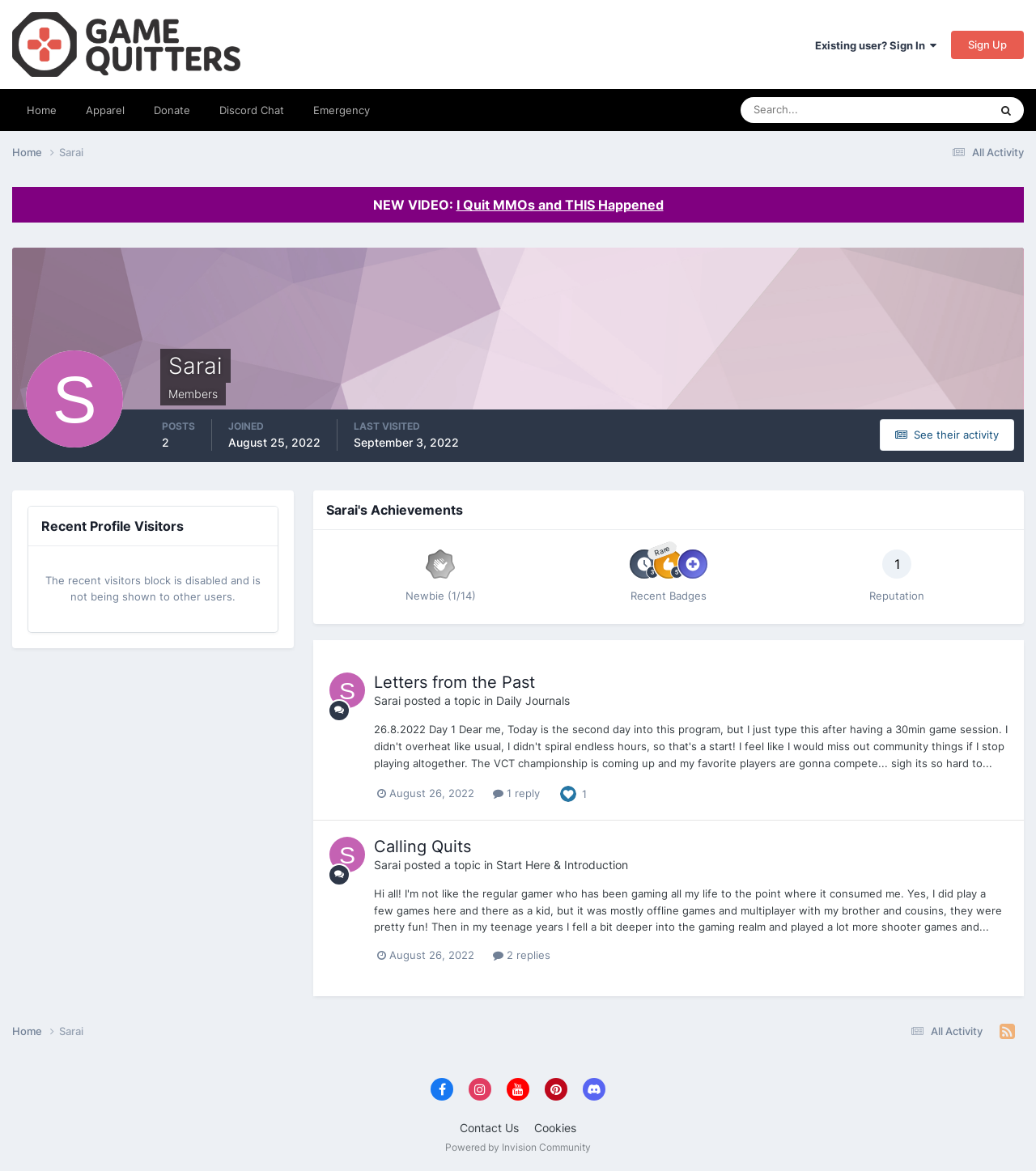Locate the bounding box coordinates of the element that needs to be clicked to carry out the instruction: "Search for:". The coordinates should be given as four float numbers ranging from 0 to 1, i.e., [left, top, right, bottom].

None